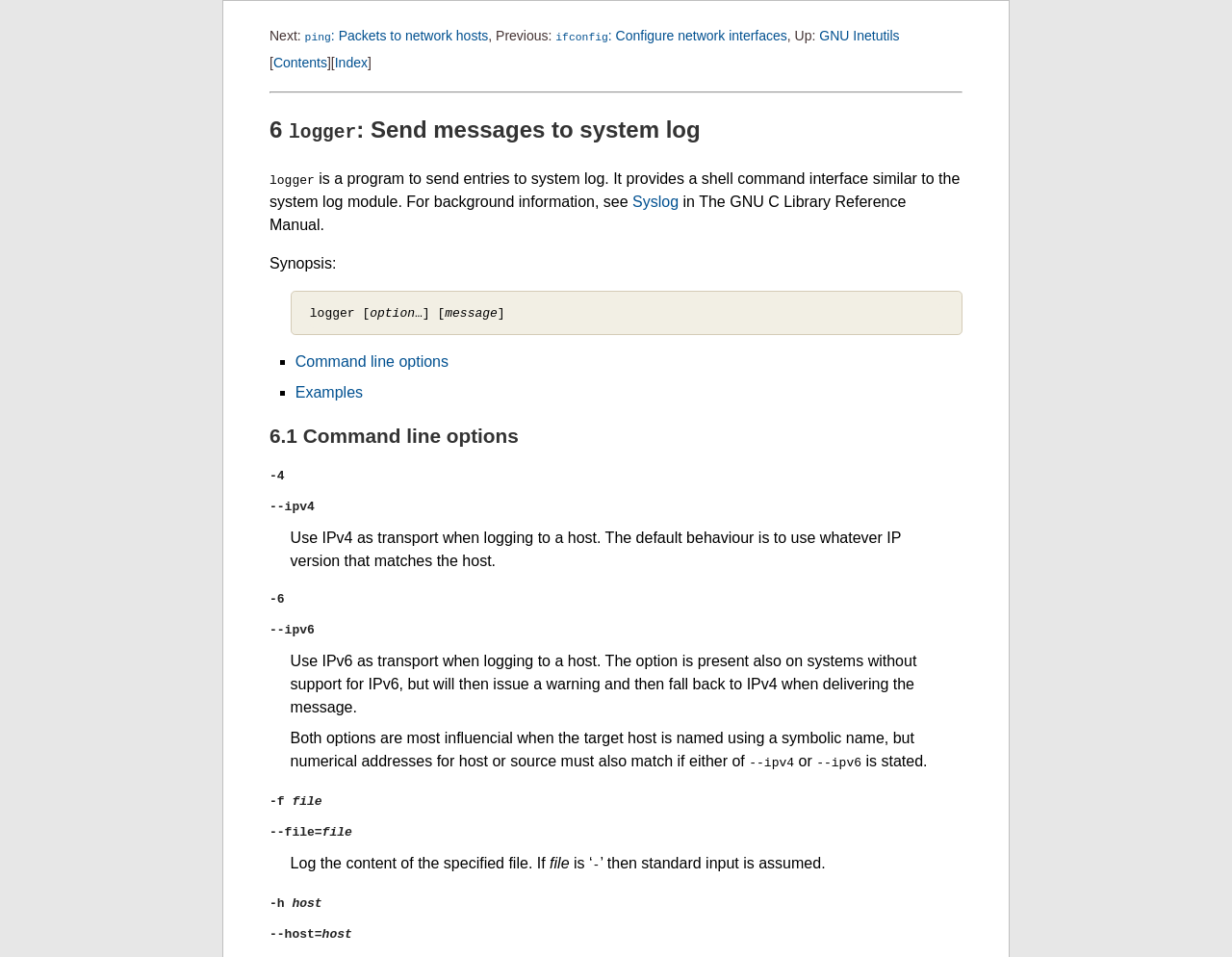What is the relationship between the -4 and --ipv4 options?
Your answer should be a single word or phrase derived from the screenshot.

They are equivalent